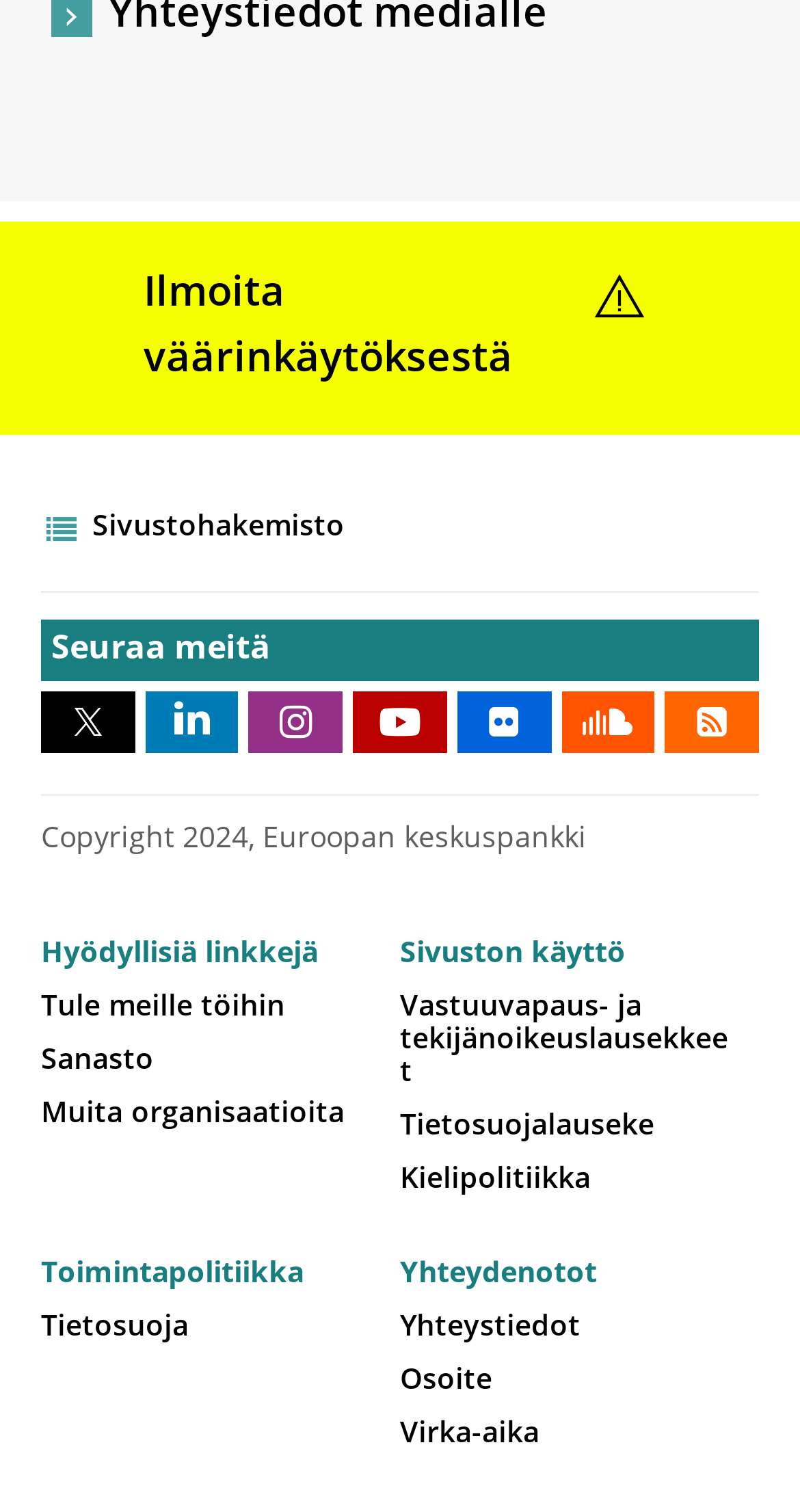Please identify the bounding box coordinates of the area that needs to be clicked to fulfill the following instruction: "Follow us."

[0.051, 0.409, 0.949, 0.45]